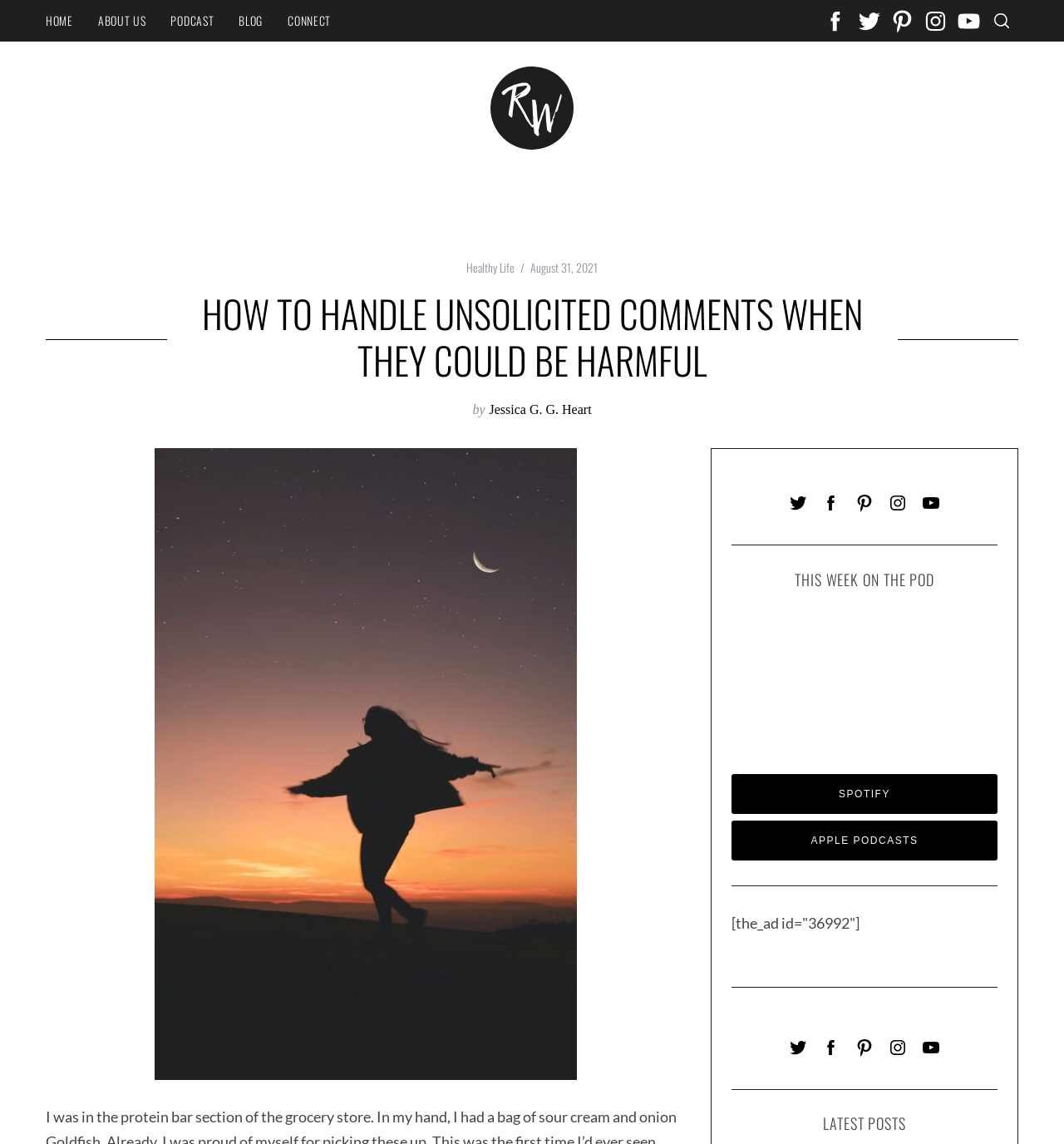Please identify the bounding box coordinates for the region that you need to click to follow this instruction: "Click on the 'HOME' link".

[0.031, 0.007, 0.08, 0.029]